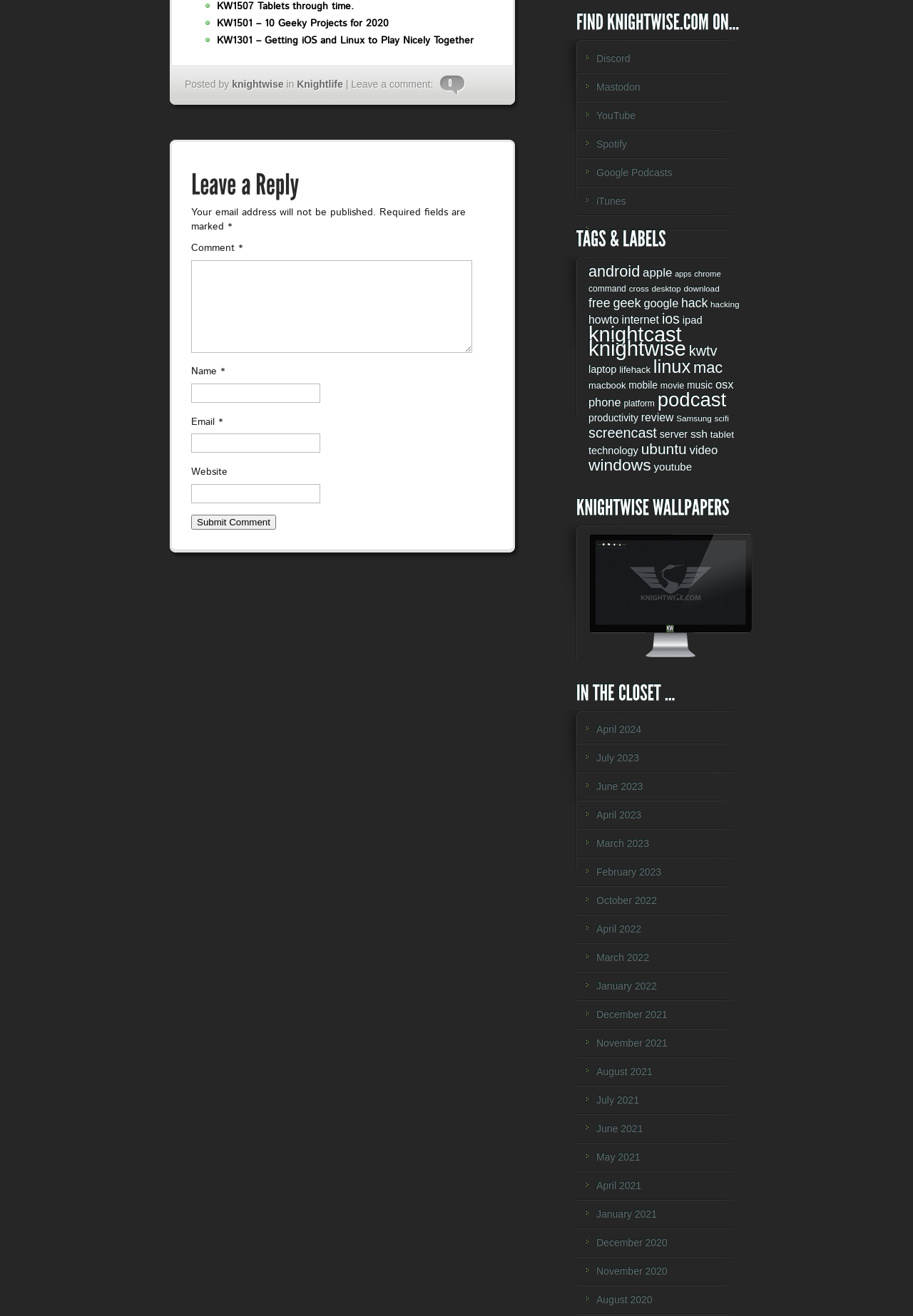Please answer the following query using a single word or phrase: 
How many fields are required in the comment form?

3